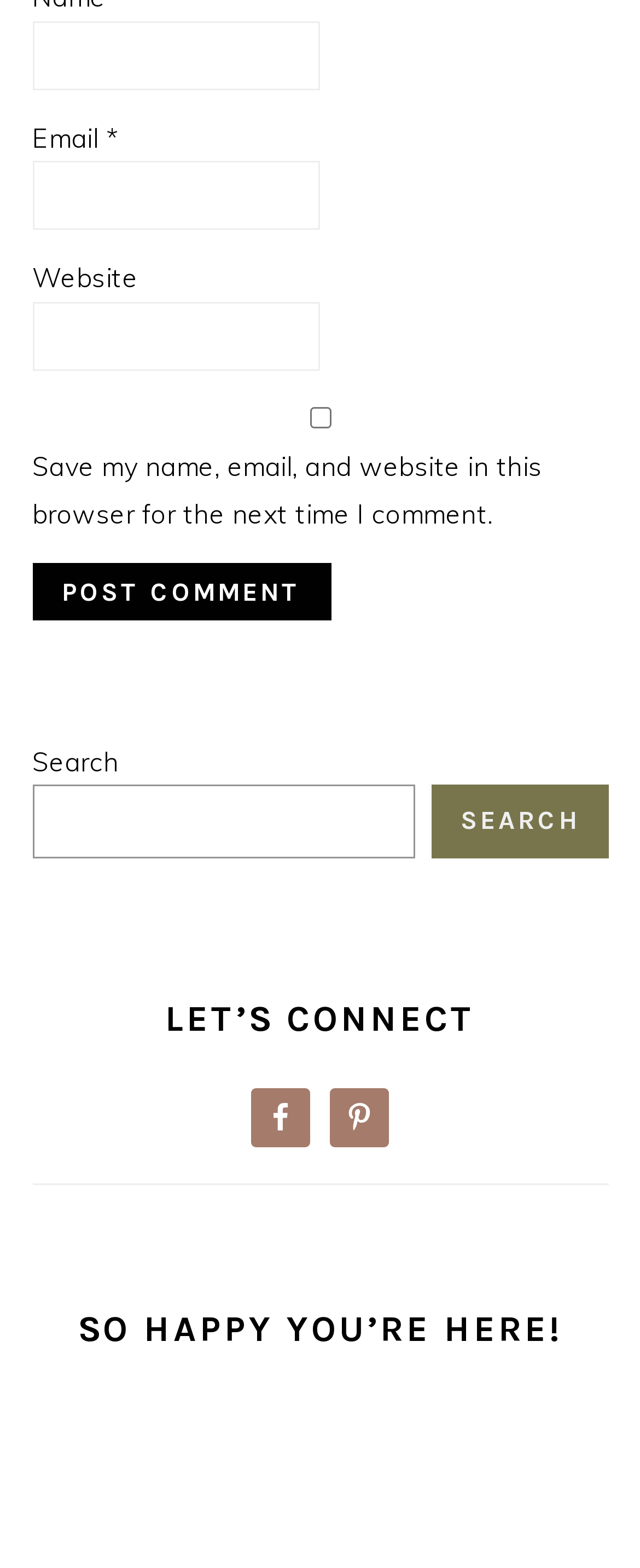Kindly determine the bounding box coordinates of the area that needs to be clicked to fulfill this instruction: "Click the post comment button".

[0.05, 0.359, 0.517, 0.395]